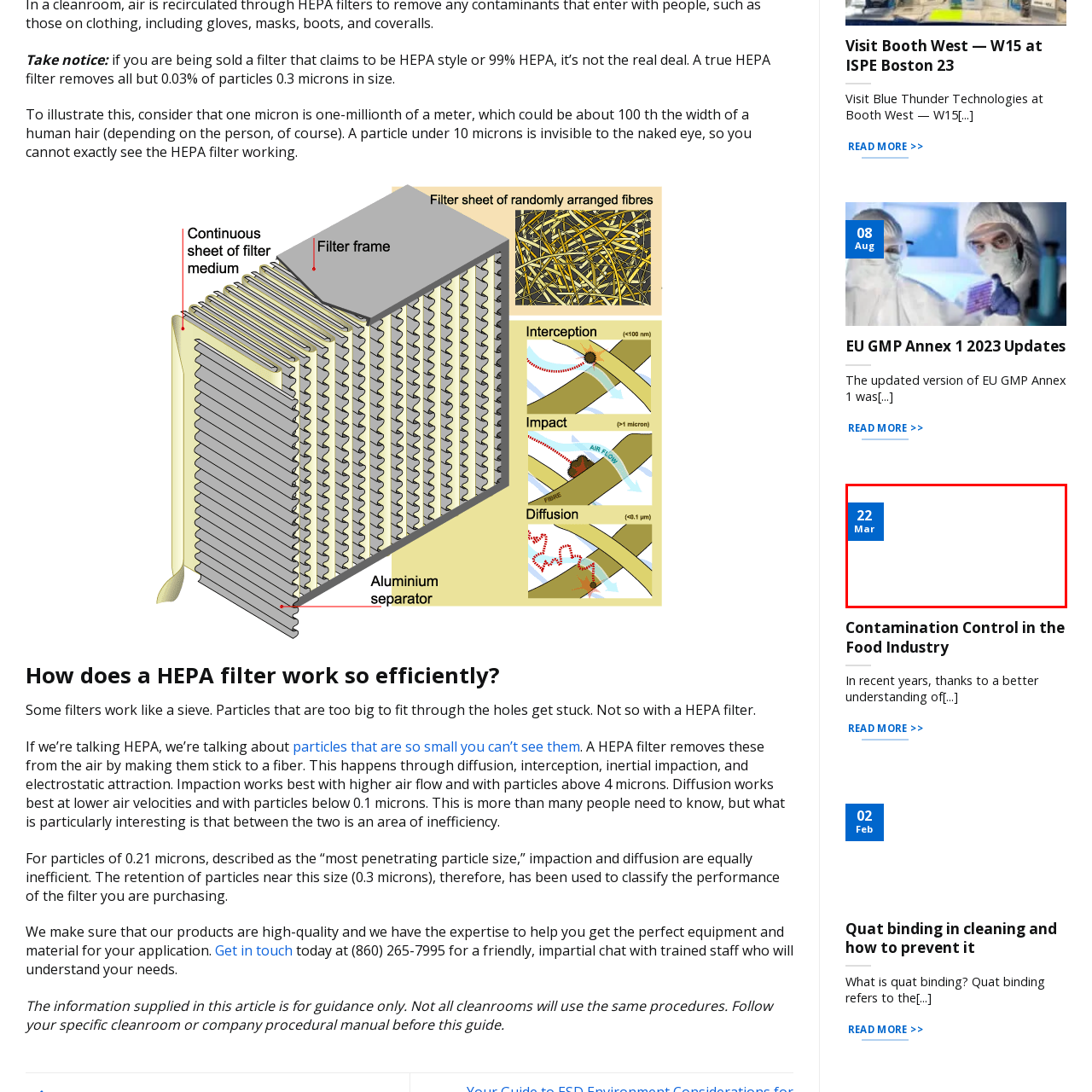Carefully examine the image inside the red box and generate a detailed caption for it.

This image displays a small calendar block highlighting the date "22 Mar" in bold white font against a vibrant blue background. The design emphasizes the day (22) prominently, with a slightly smaller yet legible representation of the month (Mar). This visual element is likely part of a promotional or informational context related to a specific event or activity scheduled for March 22, possibly connecting to topics such as contamination control in the food industry or other relevant discussions surrounding that date.